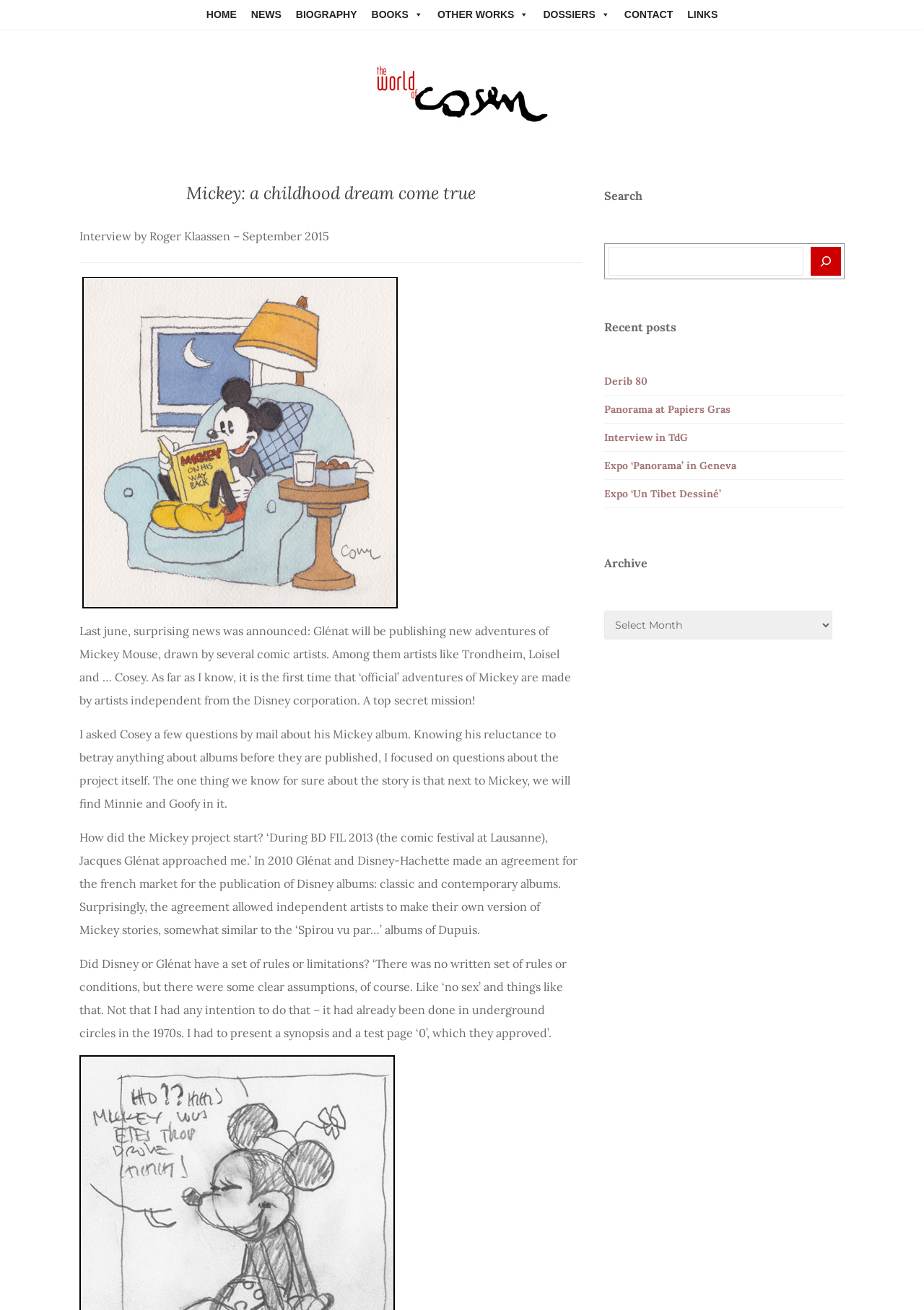Please identify the bounding box coordinates of the element I should click to complete this instruction: 'Explore the BIOGRAPHY section'. The coordinates should be given as four float numbers between 0 and 1, like this: [left, top, right, bottom].

[0.312, 0.0, 0.394, 0.022]